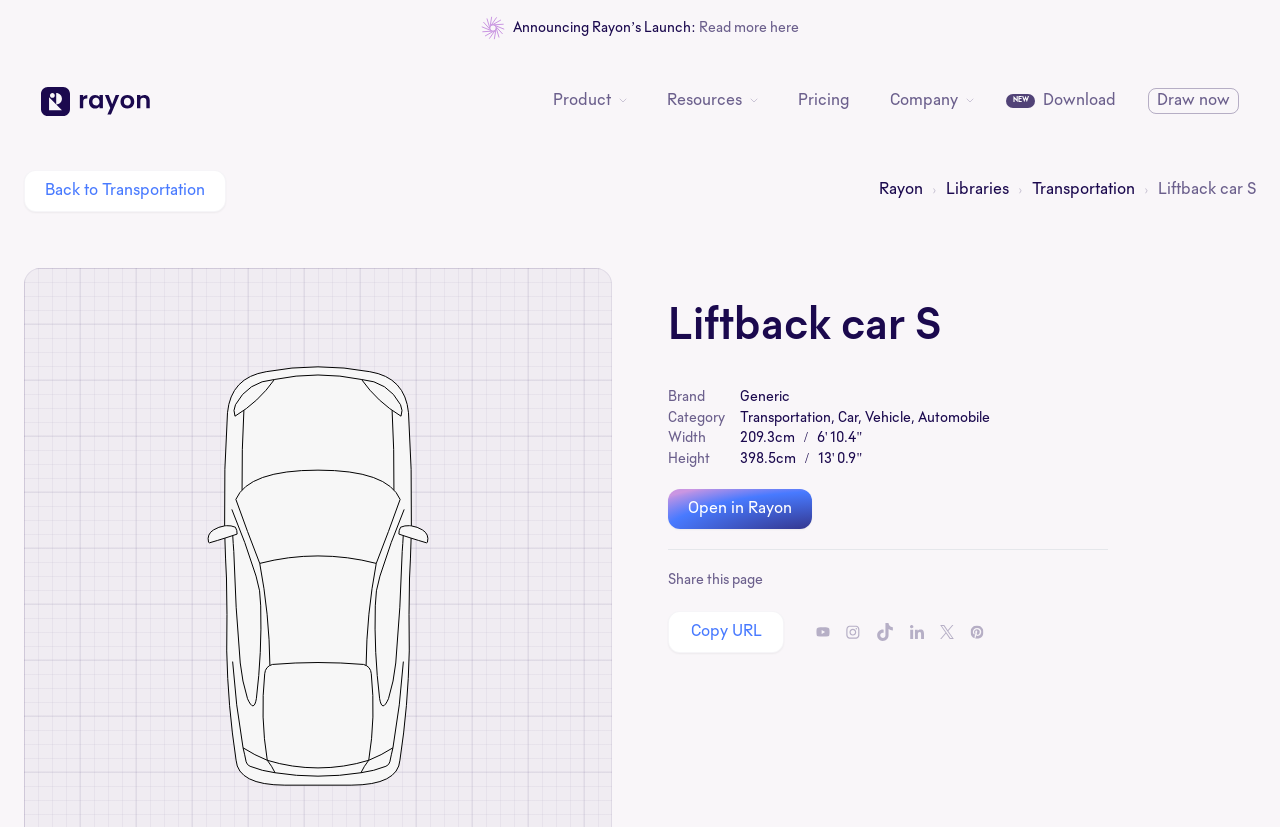Please locate the bounding box coordinates of the element's region that needs to be clicked to follow the instruction: "Download the CAD block". The bounding box coordinates should be provided as four float numbers between 0 and 1, i.e., [left, top, right, bottom].

[0.809, 0.103, 0.878, 0.141]